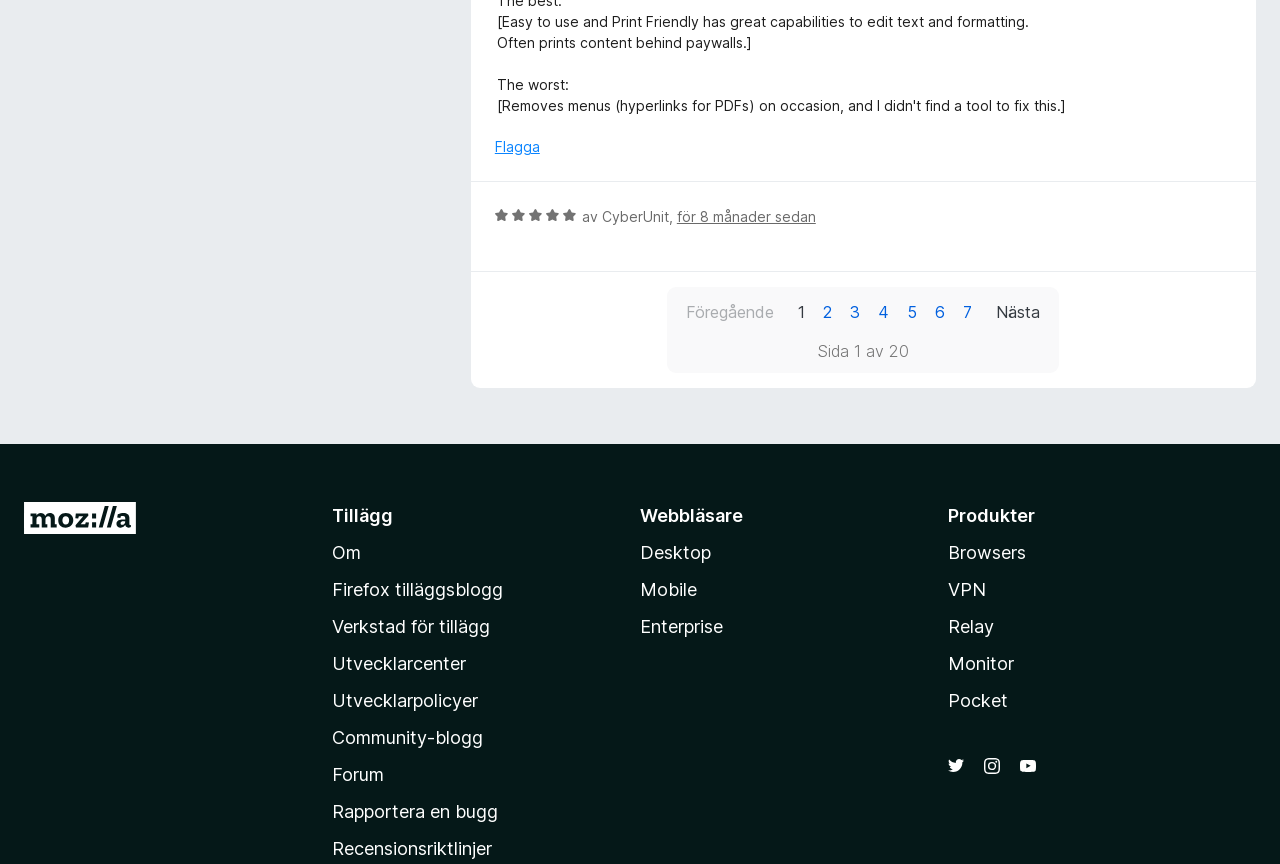Find the bounding box coordinates for the element described here: "Firefox tilläggsblogg".

[0.259, 0.67, 0.393, 0.694]